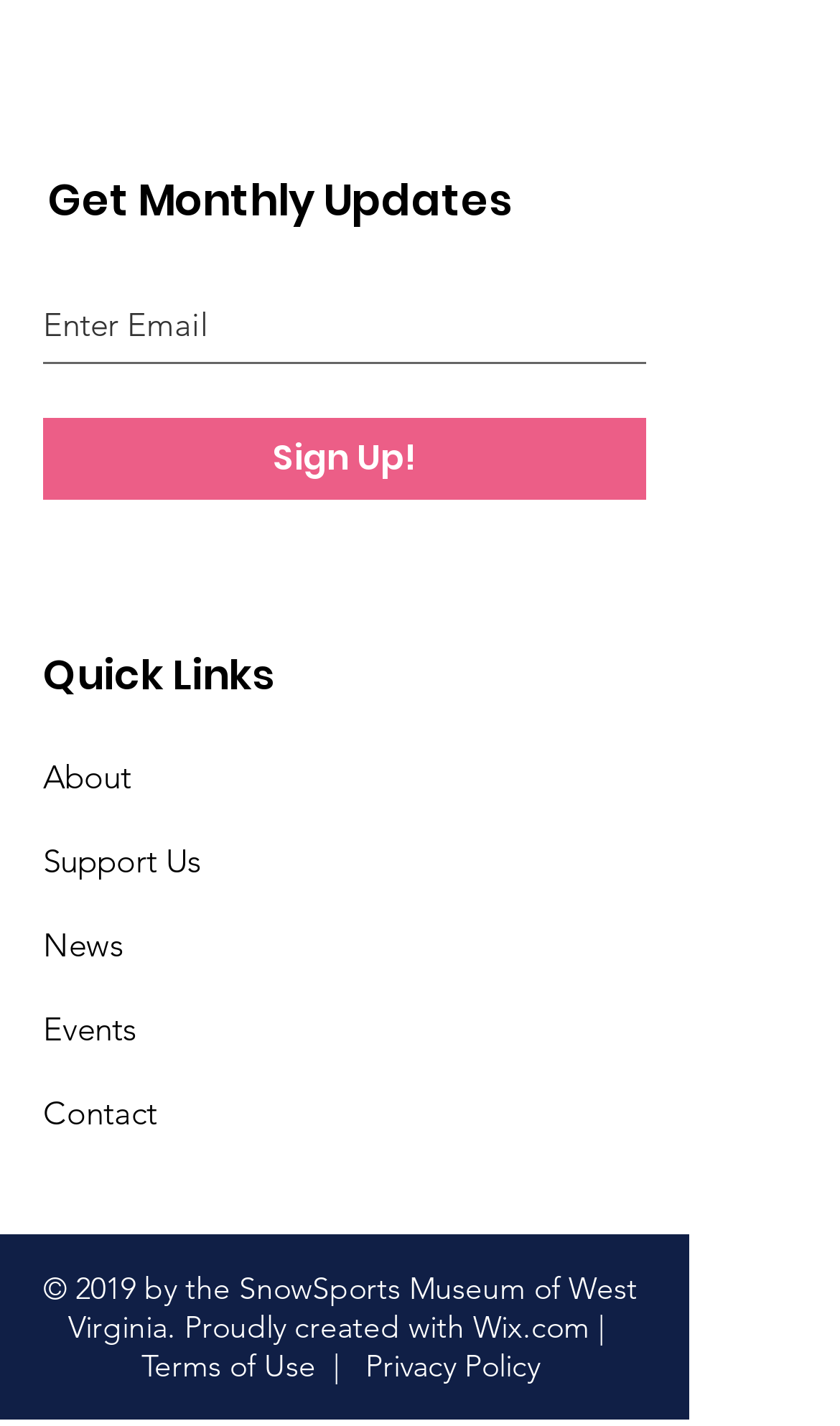Carefully observe the image and respond to the question with a detailed answer:
What is the copyright information?

The copyright information is located at the bottom of the page and states '© 2019 by the SnowSports Museum of West Virginia', indicating that the website is owned by the SnowSports Museum of West Virginia and was created in 2019.